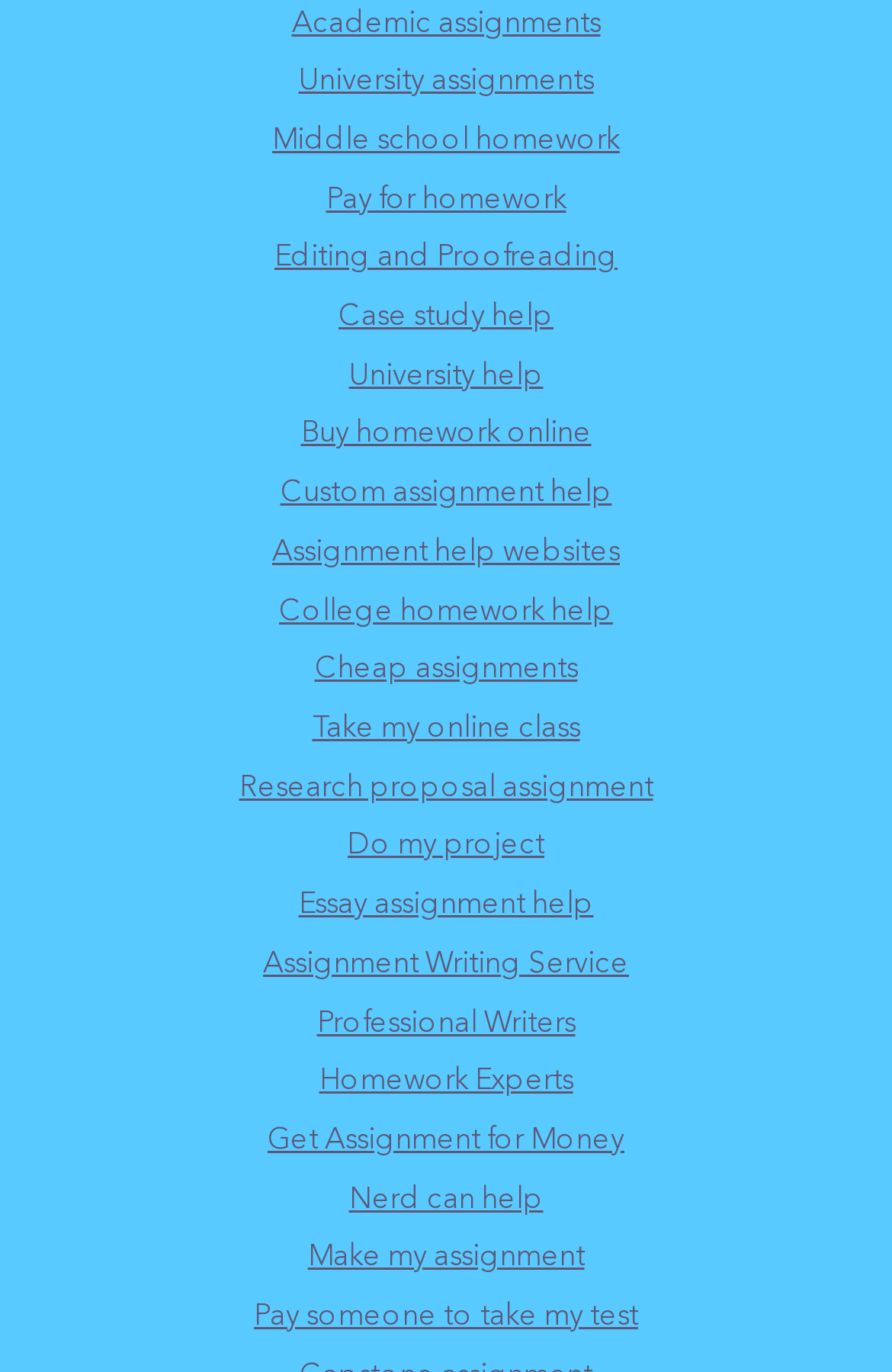Determine the bounding box coordinates of the clickable element to complete this instruction: "Get help with 'Research proposal assignment'". Provide the coordinates in the format of four float numbers between 0 and 1, [left, top, right, bottom].

[0.268, 0.563, 0.732, 0.585]